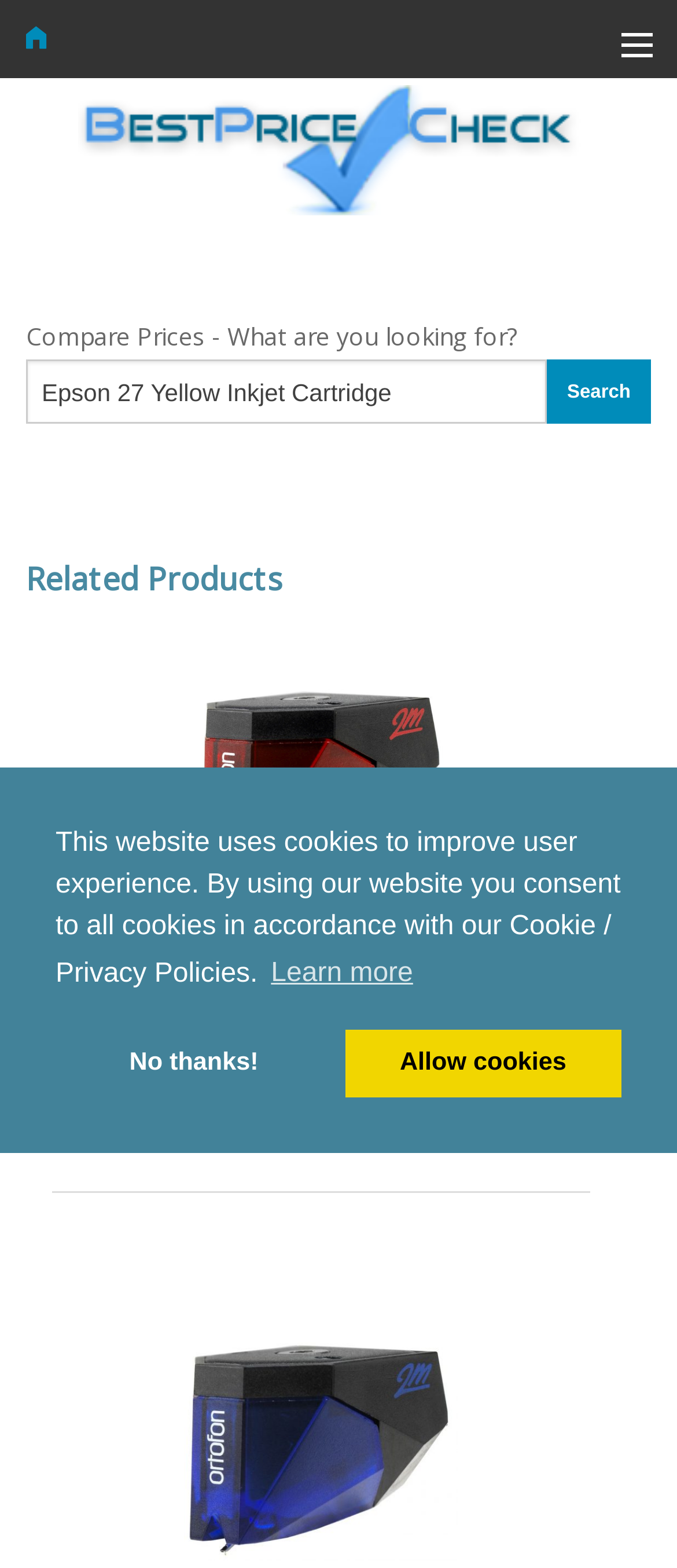Given the element description, predict the bounding box coordinates in the format (top-left x, top-left y, bottom-right x, bottom-right y). Make sure all values are between 0 and 1. Here is the element description: alt="BestPriceCheck.co.uk Logo Image"

[0.115, 0.095, 0.885, 0.112]